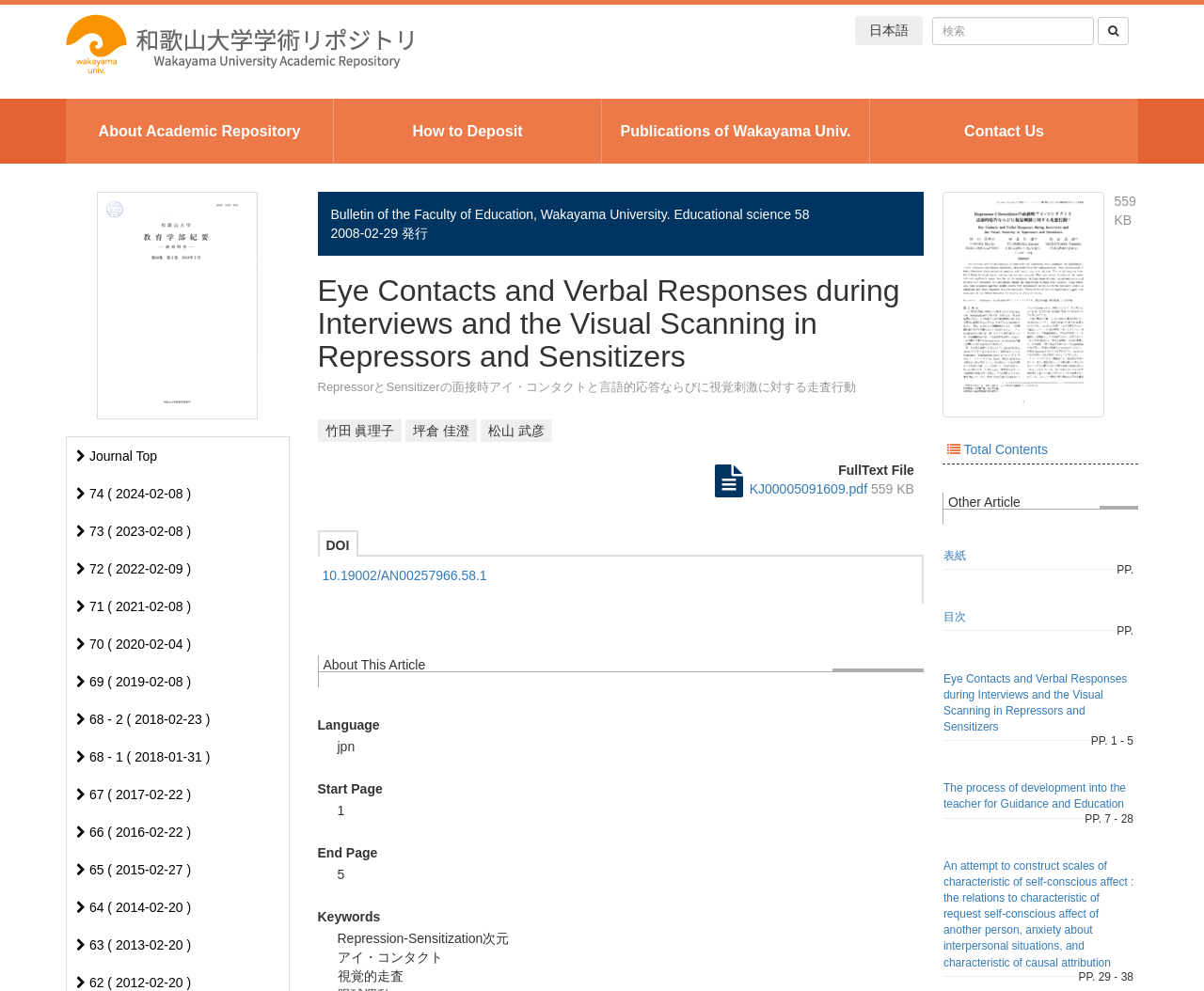How many pages does the article have?
Can you offer a detailed and complete answer to this question?

I found the page range of the article by looking at the 'Start Page' and 'End Page' sections. The start page is 1 and the end page is 5, so the article has 5 pages.